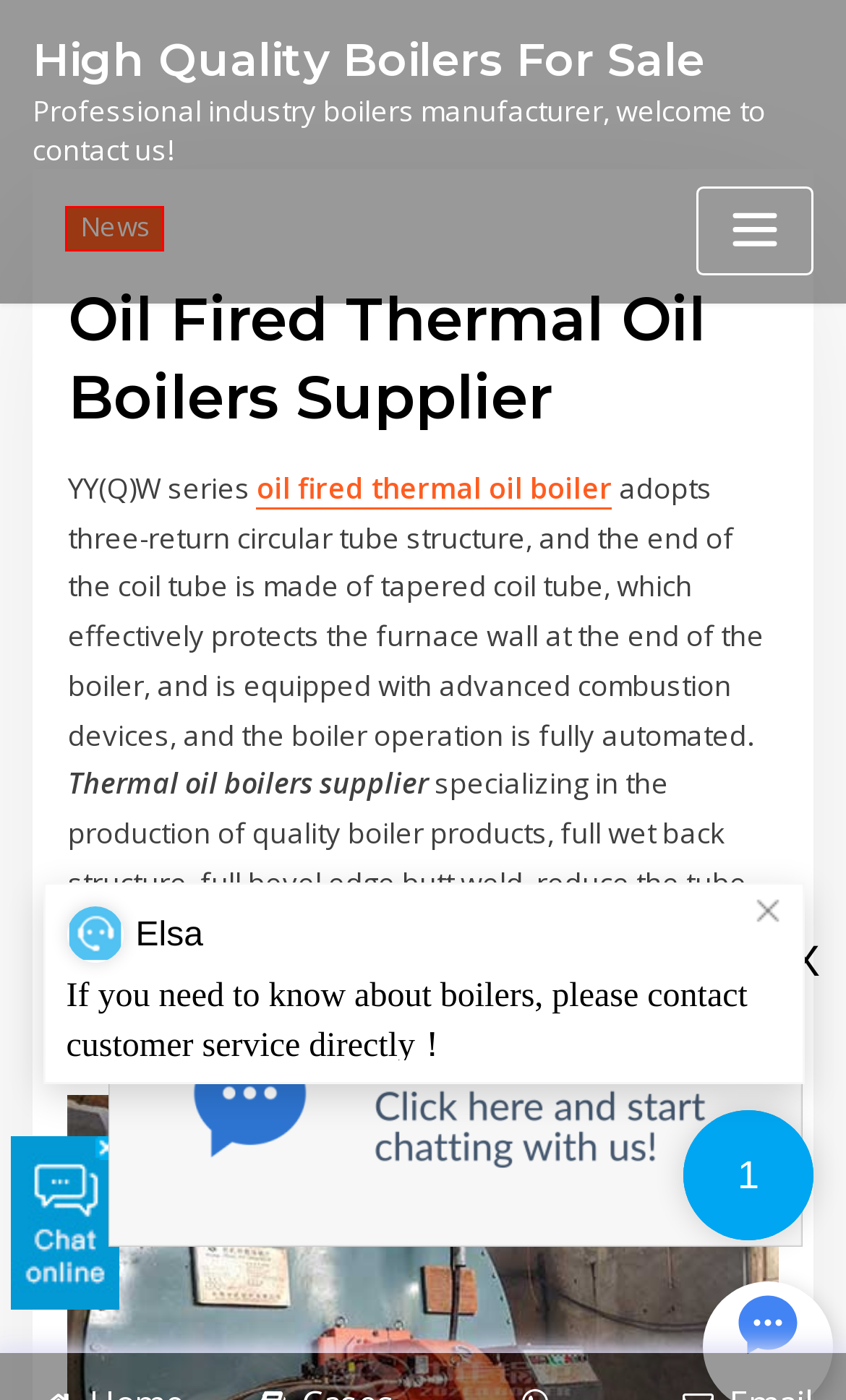You are presented with a screenshot of a webpage containing a red bounding box around a particular UI element. Select the best webpage description that matches the new webpage after clicking the element within the bounding box. Here are the candidates:
A. WNS Series Gas/Oil Fired Steam Boiler - High Quality Boilers For Sale
B. News Archives - High Quality Boilers For Sale
C. YLW Series Coal Fired Thermal Fluid Heater - High Quality Boilers For Sale
D. Biomass-fired boilers Archives - High Quality Boilers For Sale
E. WNS Series 6 TPH Oil Gas Fired Steam Boiler - High Quality Boilers For Sale
F. YQ(Y)W Series Gas/Oil Fired Thermal Fluid Heater - Boilers Manufacturer
G. High Quality Boilers For Sale - Professional industry boilers manufacturer, welcome to contact us!
H. ZOZEN: Your Trusted Supplier of LPG Condensing Boiler - High Quality Boilers For Sale

B